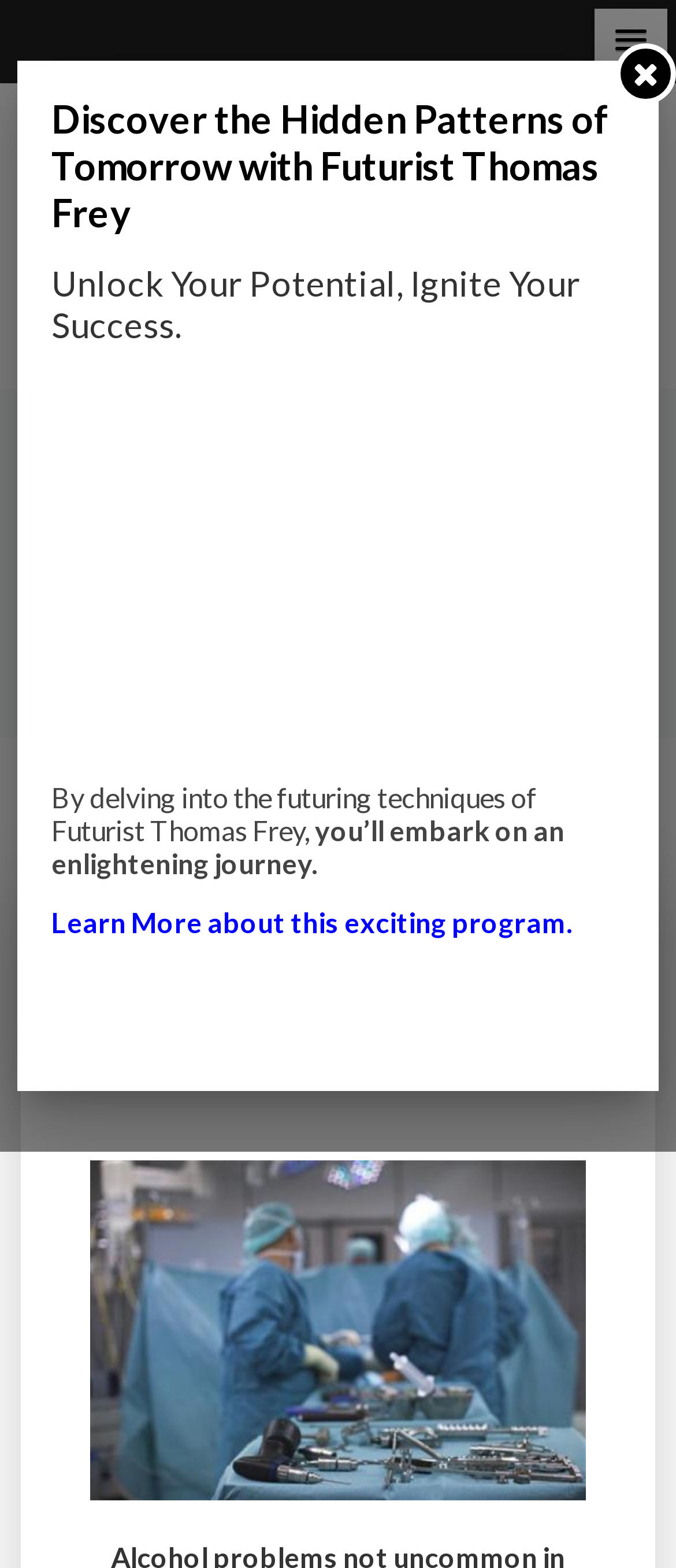Please specify the bounding box coordinates of the clickable section necessary to execute the following command: "Learn more about the exciting program".

[0.076, 0.577, 0.848, 0.598]